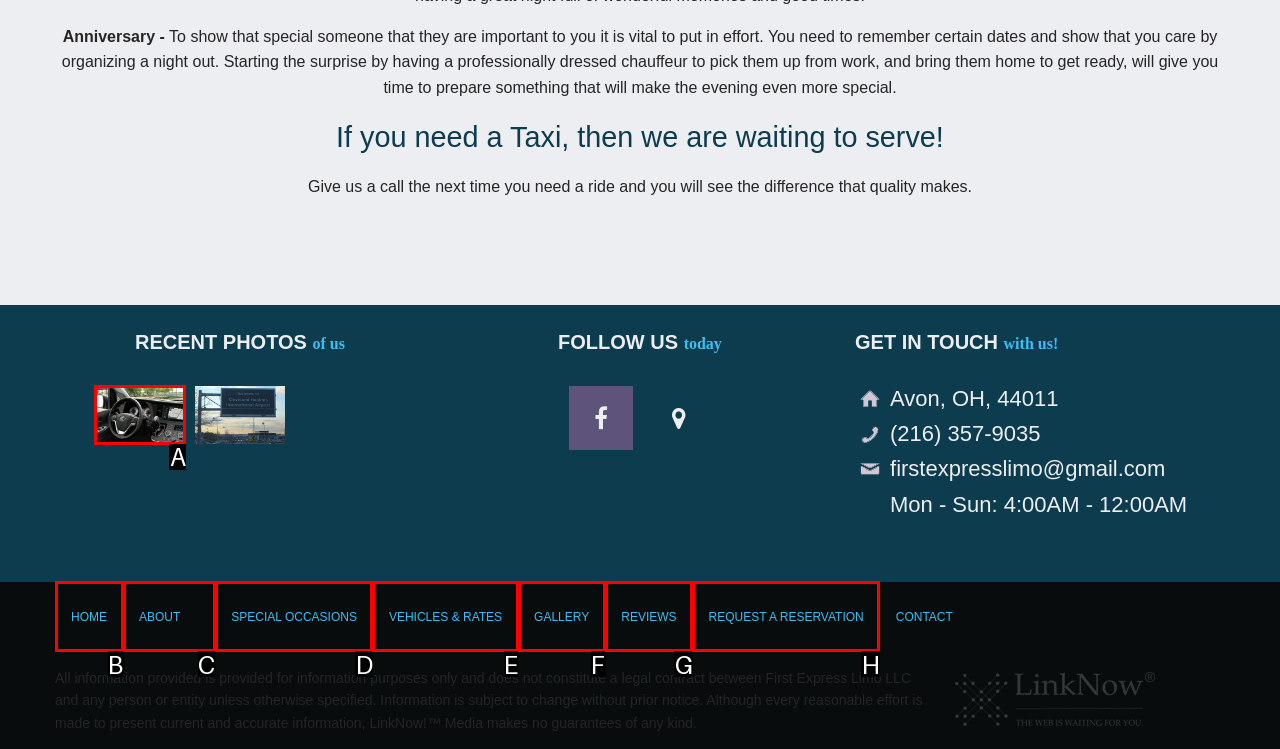From the given options, choose the one to complete the task: View recent photos
Indicate the letter of the correct option.

A